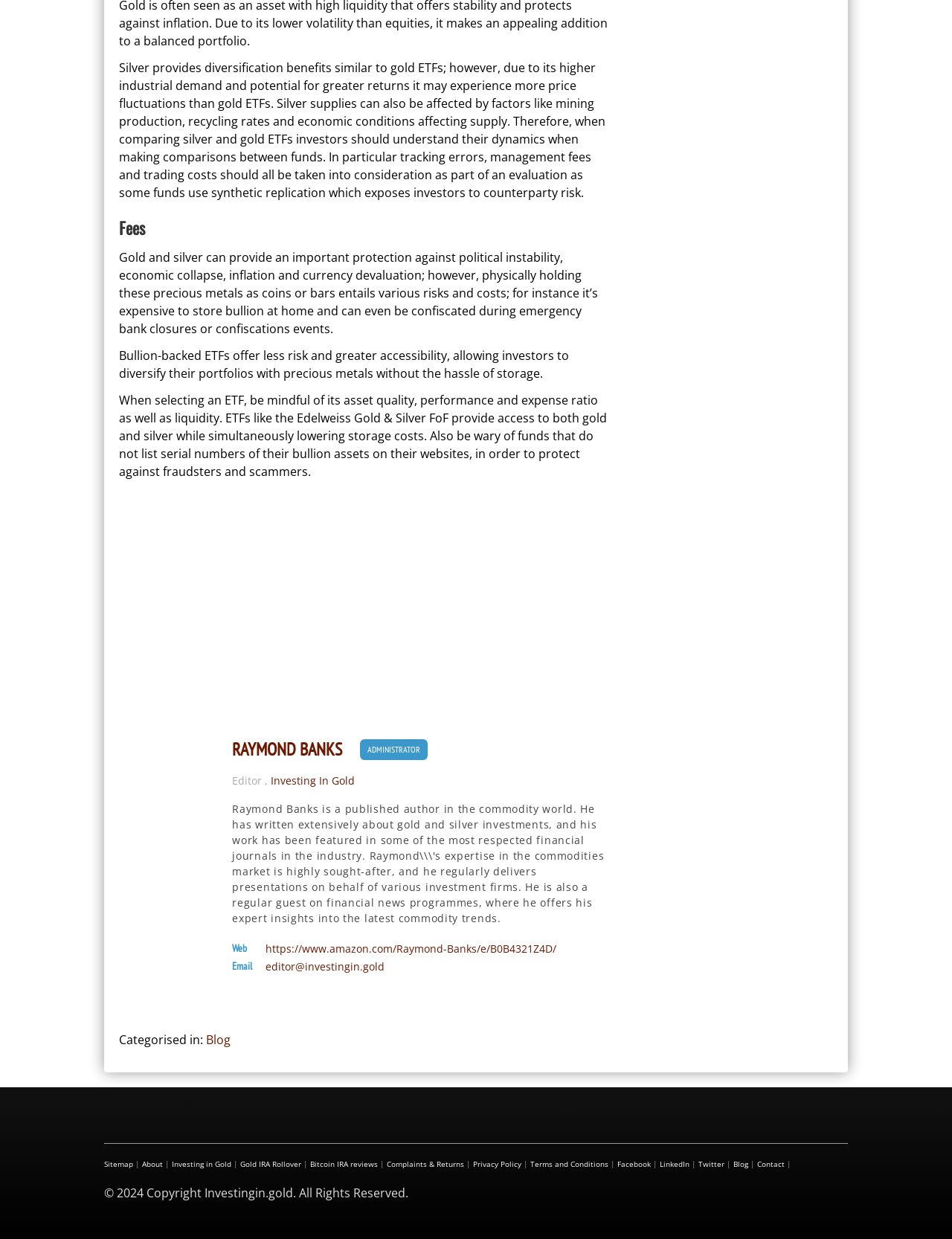What should investors be wary of when selecting an ETF?
Please answer the question as detailed as possible.

The text advises investors to be cautious of ETFs that do not provide serial numbers of their bullion assets on their websites, as this could be a sign of fraud or scamming.